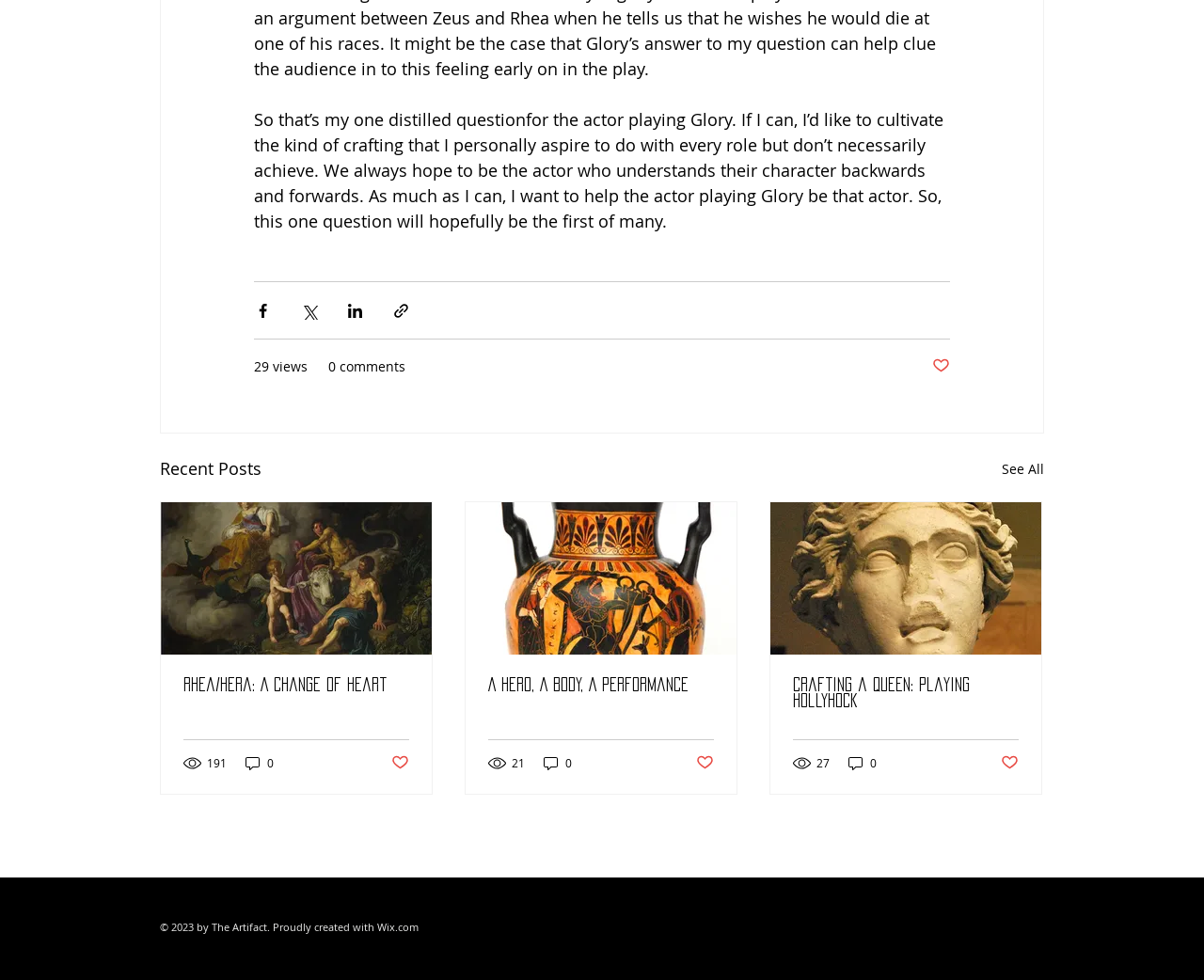How many views does the article 'Rhea/Hera: A Change of Heart' have?
Use the image to answer the question with a single word or phrase.

191 views